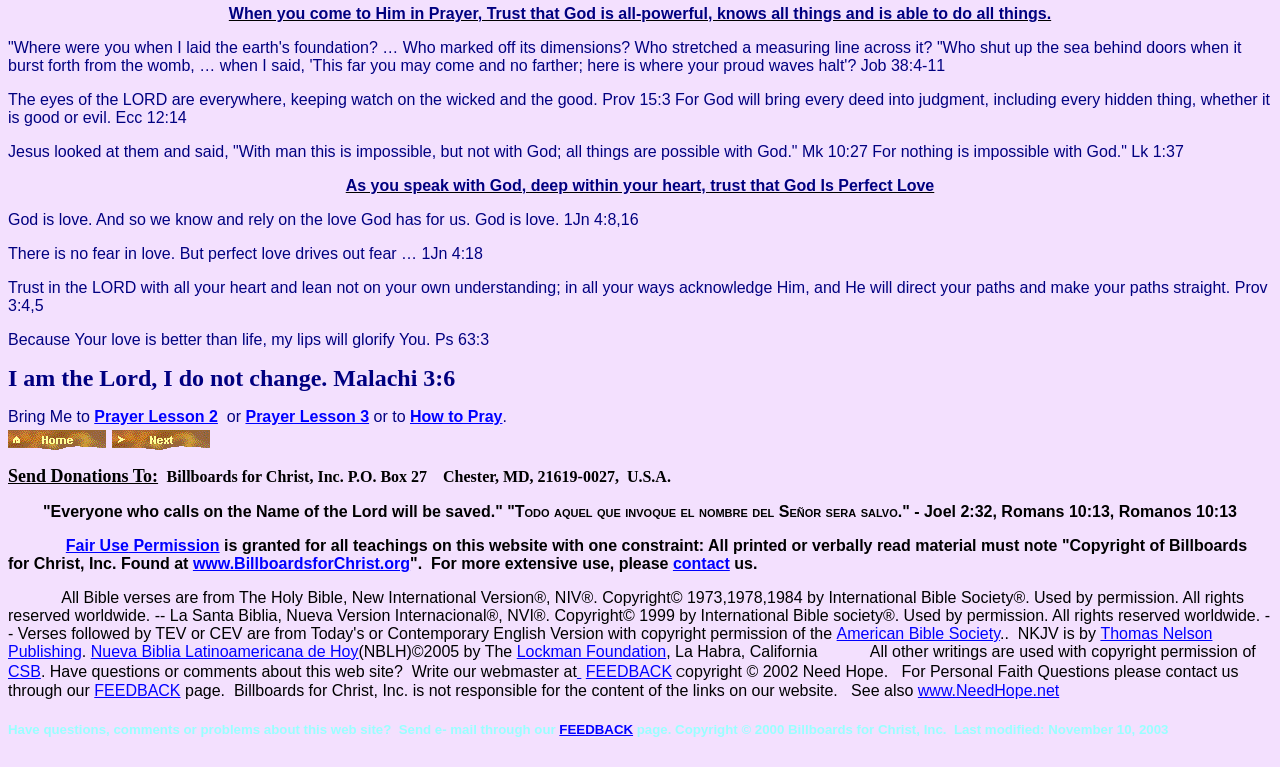Utilize the information from the image to answer the question in detail:
What is the theme of this webpage?

The webpage appears to be related to Christianity as it contains various Bible verses and quotes from the Holy Bible, New International Version. The content also mentions God, Jesus, and prayer, which are all central to the Christian faith.